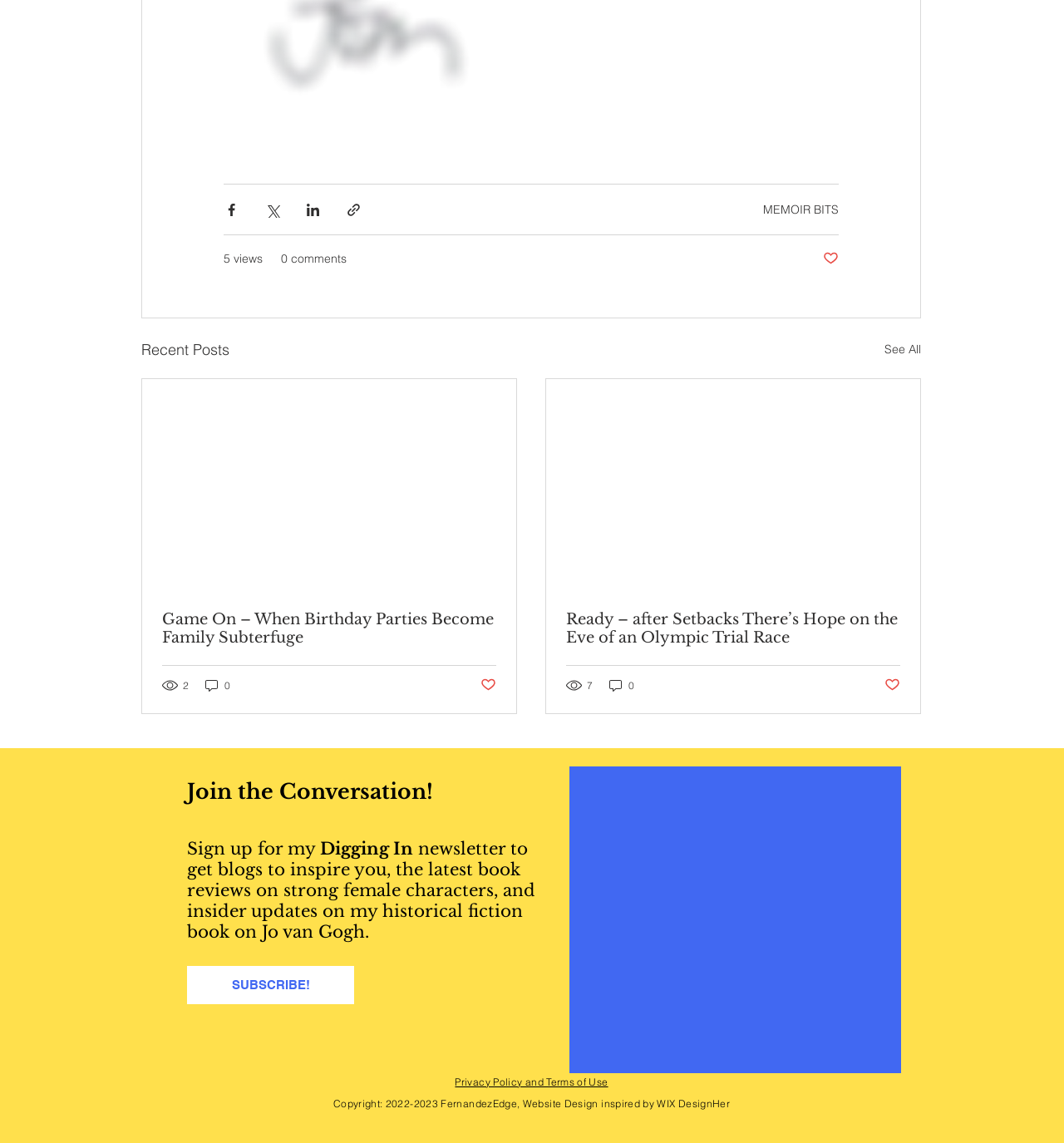Provide the bounding box coordinates, formatted as (top-left x, top-left y, bottom-right x, bottom-right y), with all values being floating point numbers between 0 and 1. Identify the bounding box of the UI element that matches the description: 5 views

[0.21, 0.219, 0.247, 0.234]